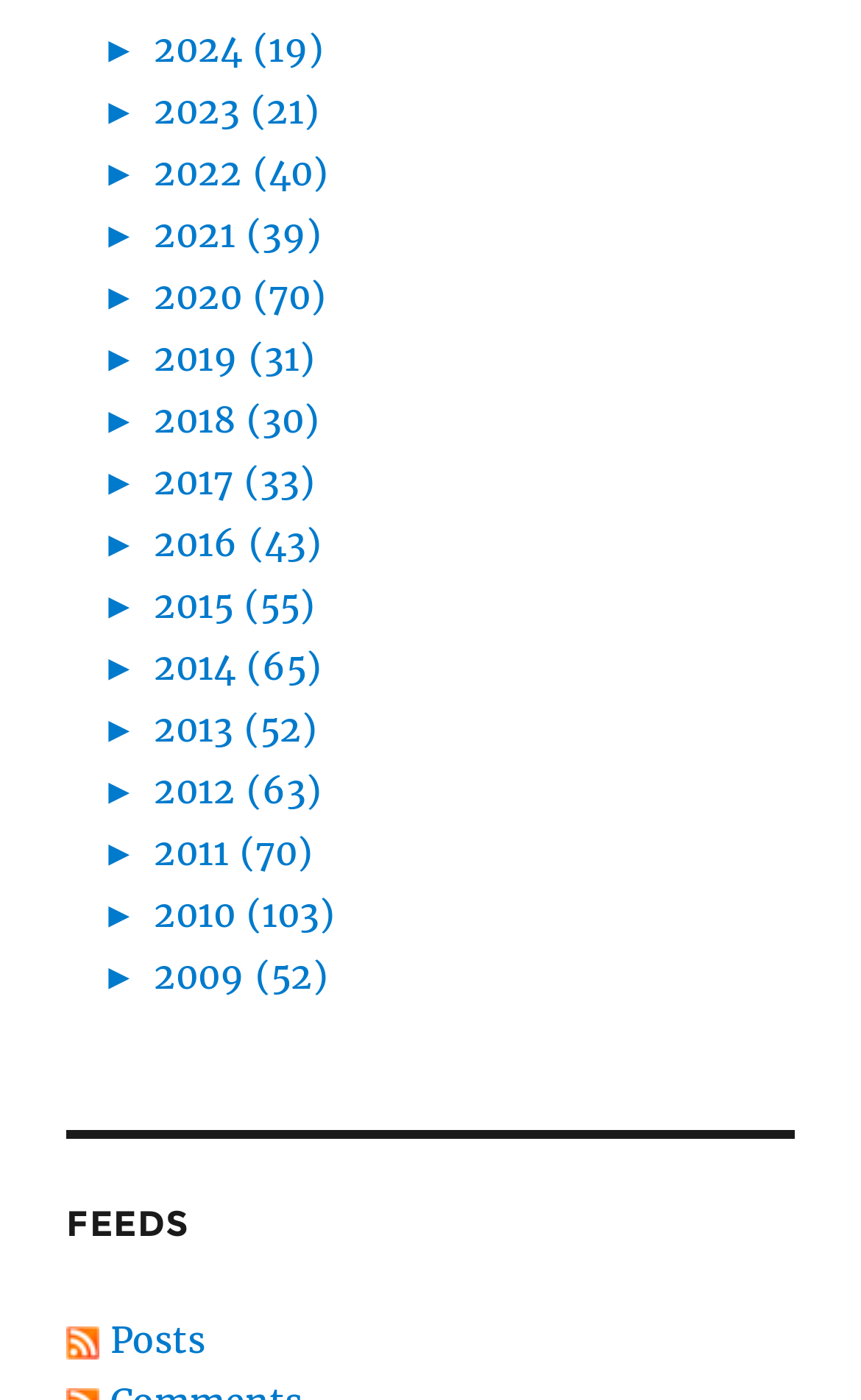What is the year with the most posts?
Refer to the image and provide a thorough answer to the question.

By examining the links on the webpage, I noticed that each link has a year and a number in parentheses. The number in parentheses likely represents the number of posts for that year. The link with the highest number is '►2010 (103)', indicating that 2010 has the most posts.